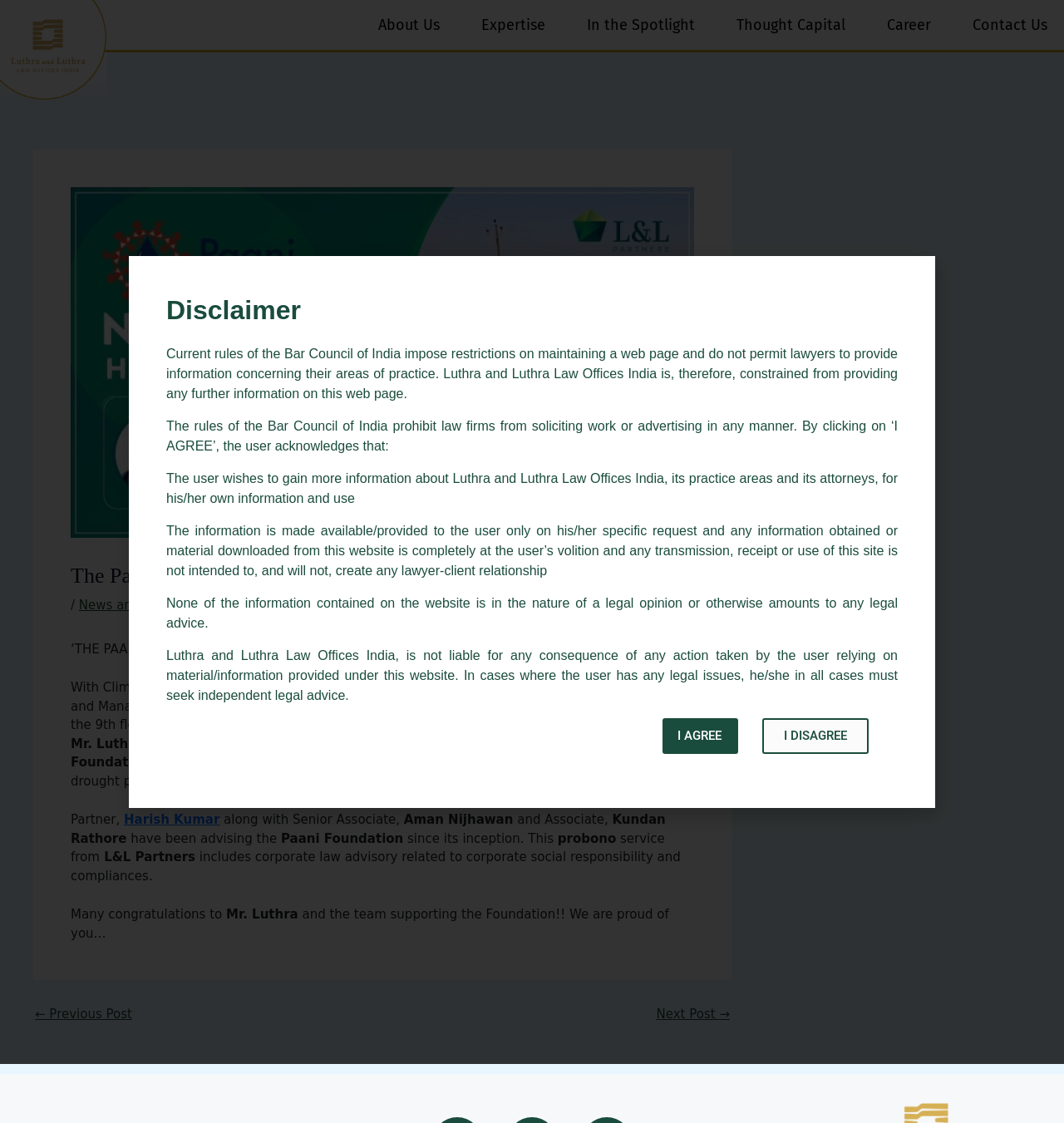Predict the bounding box coordinates of the UI element that matches this description: "February 7, 2021". The coordinates should be in the format [left, top, right, bottom] with each value between 0 and 1.

None